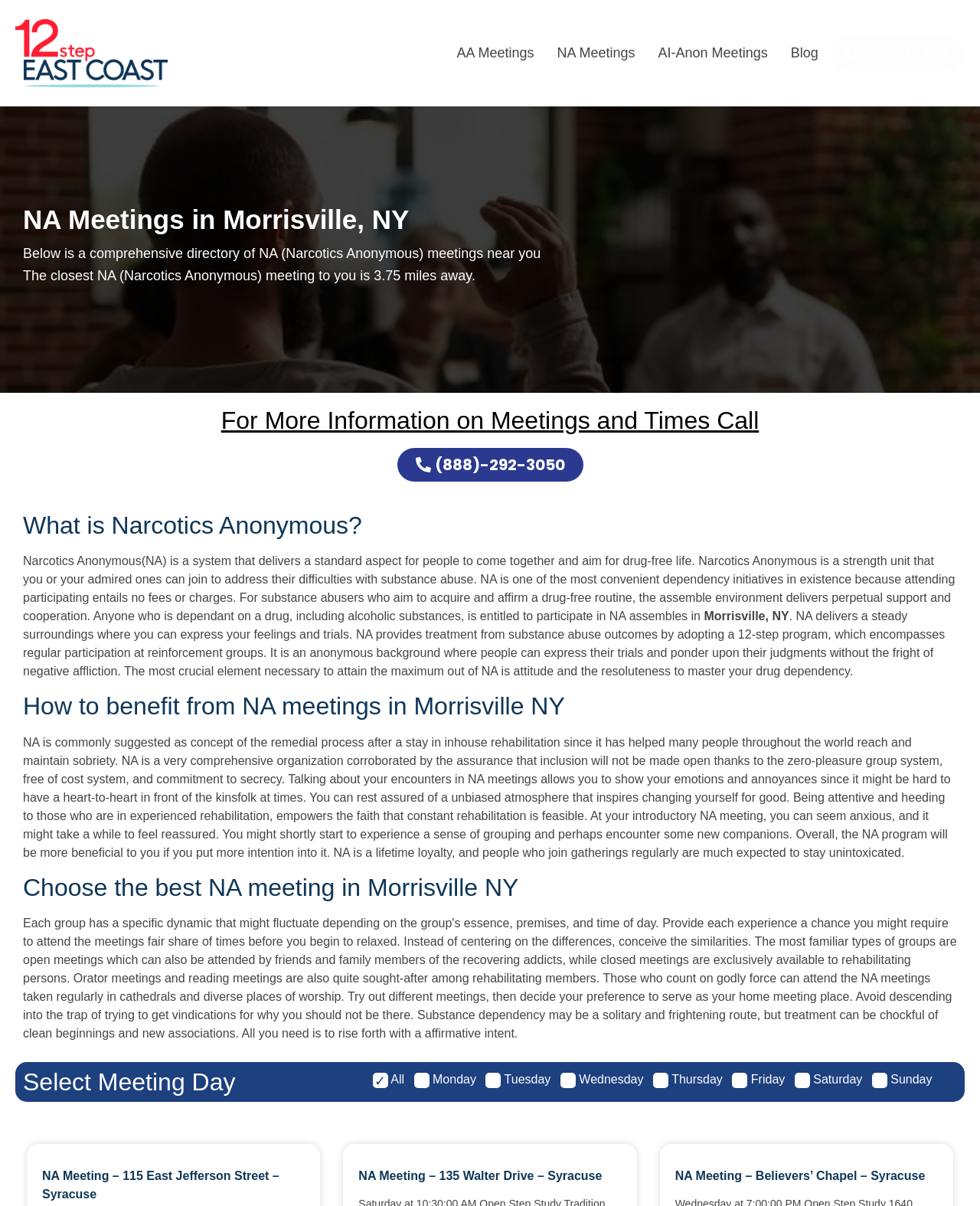Please specify the bounding box coordinates for the clickable region that will help you carry out the instruction: "Select Meeting Day".

[0.023, 0.887, 0.24, 0.907]